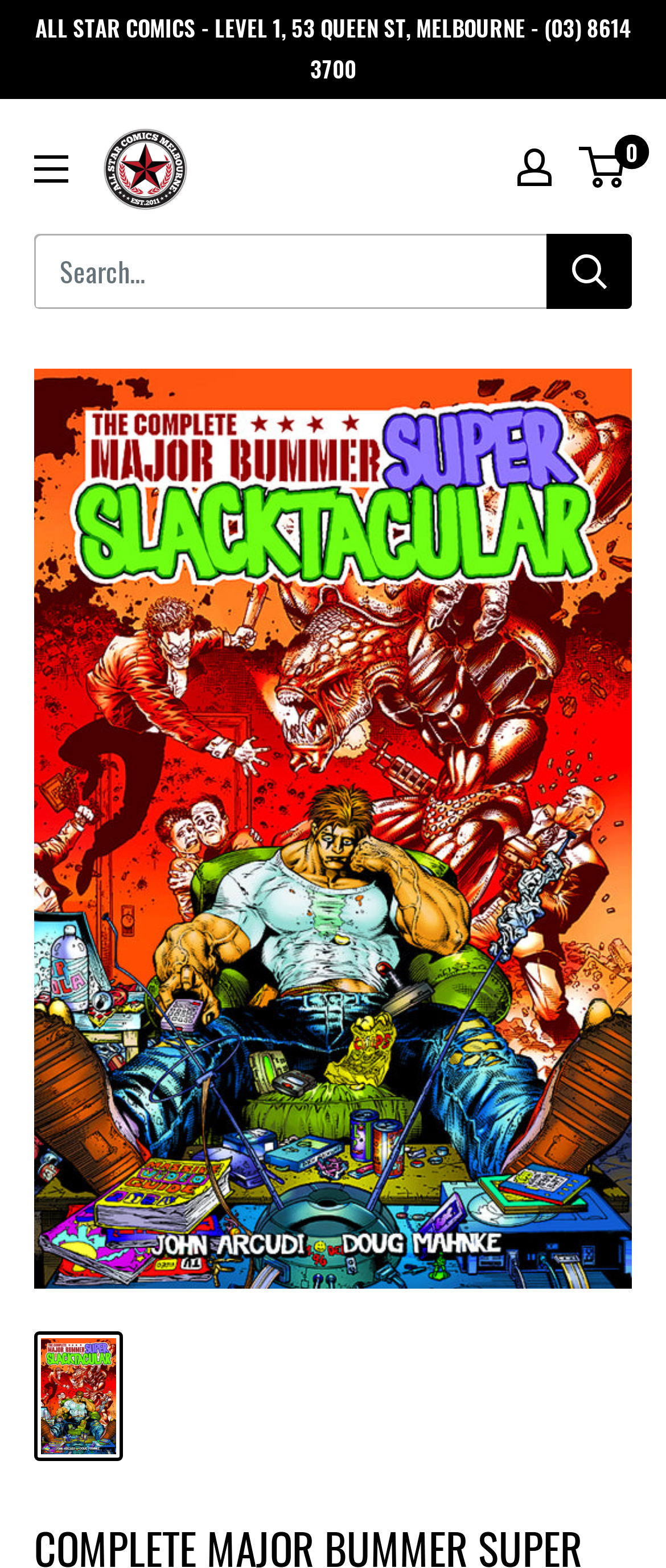How many images are on the webpage?
Based on the image, answer the question with a single word or brief phrase.

3